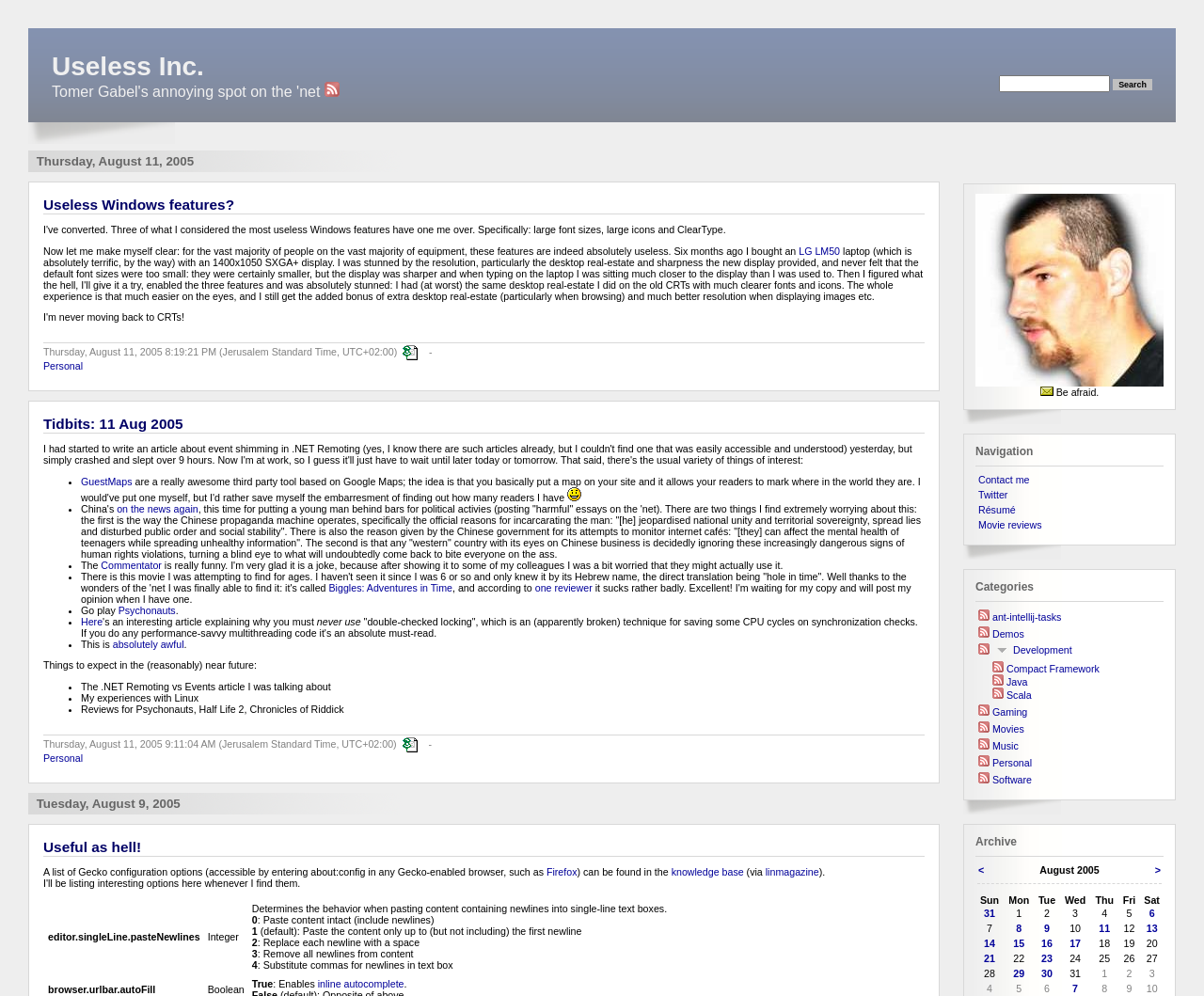What is the date of the latest article?
Please answer the question with a detailed response using the information from the screenshot.

I found the date of the latest article by looking at the topmost article on the webpage, which has a timestamp of 'Thursday, August 11, 2005 8:19:21 PM (Jerusalem Standard Time, UTC+02:00)'.